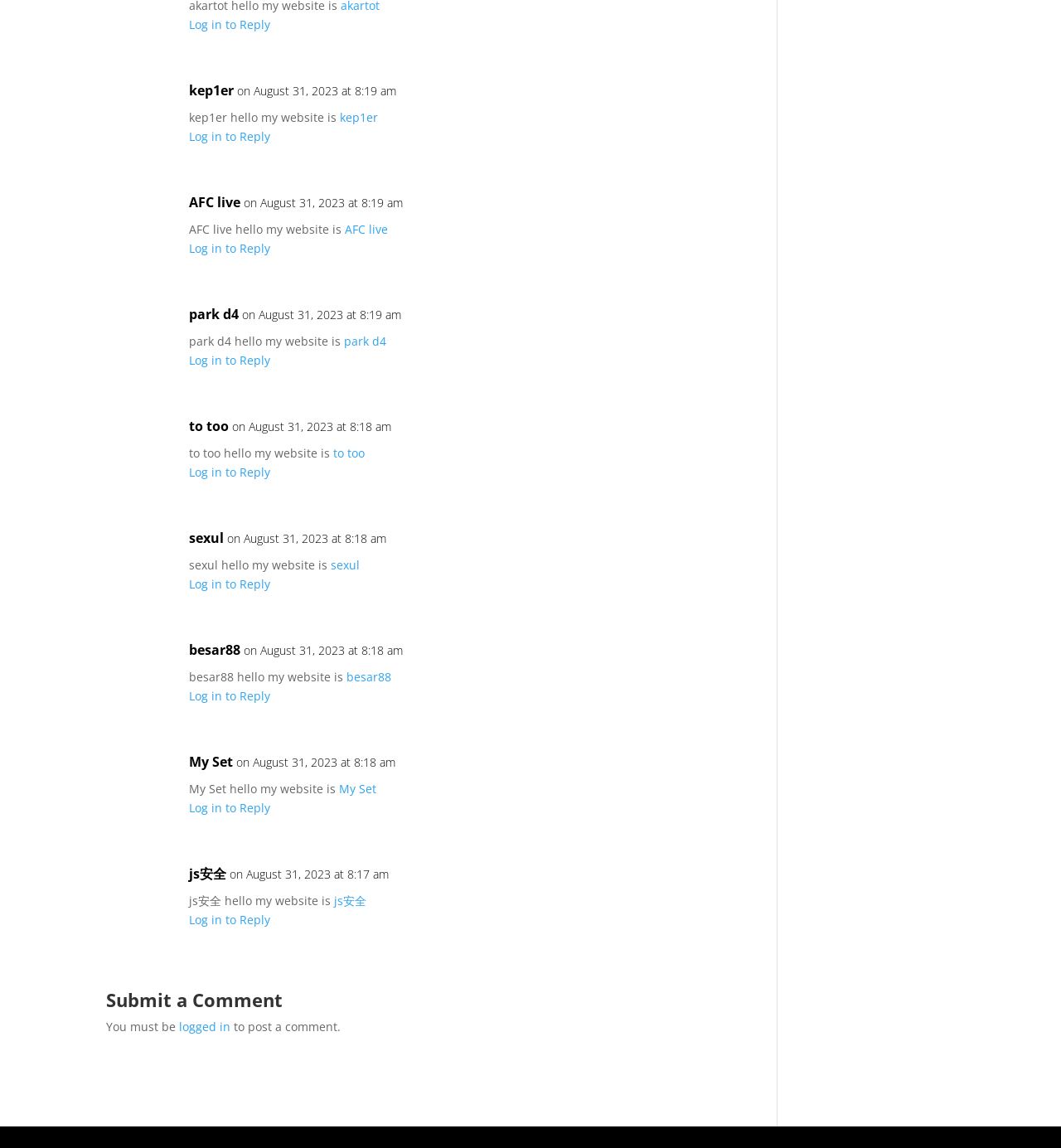Locate the bounding box coordinates of the element that needs to be clicked to carry out the instruction: "Visit AFC live's website". The coordinates should be given as four float numbers ranging from 0 to 1, i.e., [left, top, right, bottom].

[0.325, 0.192, 0.366, 0.206]